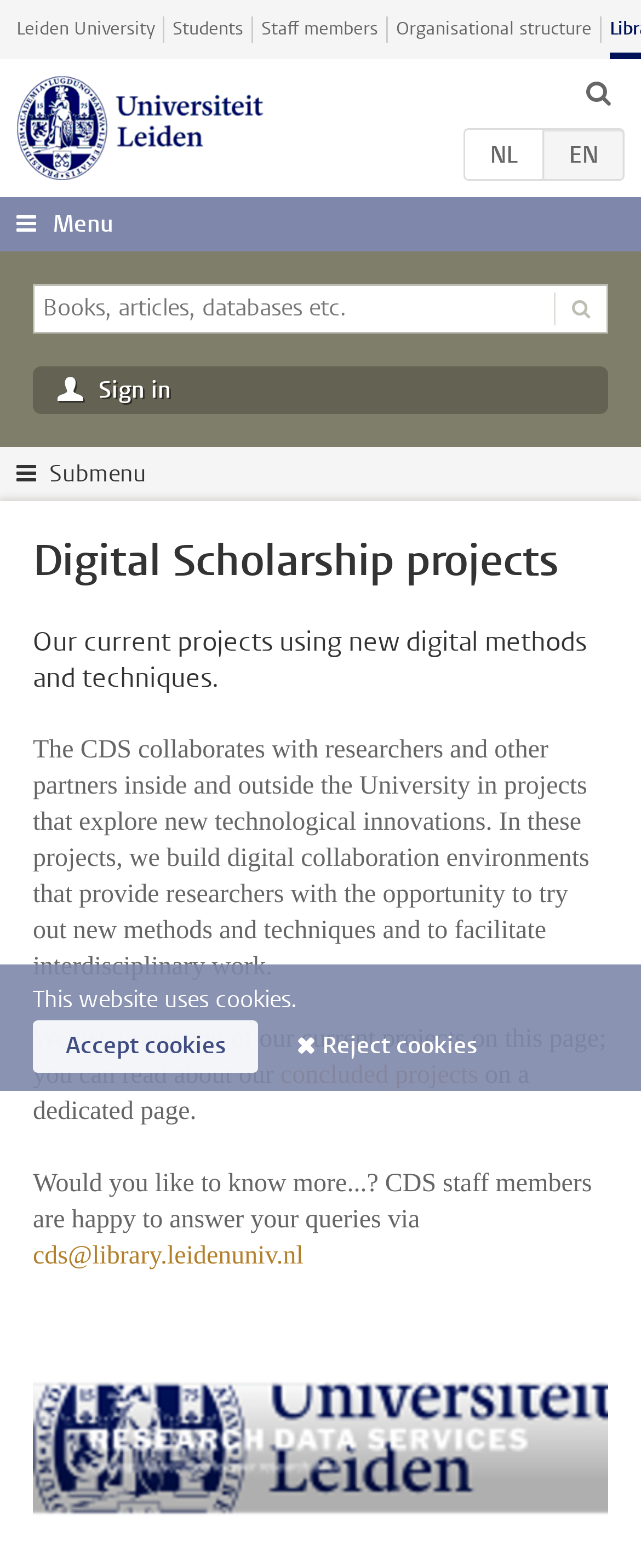Determine the bounding box coordinates of the section I need to click to execute the following instruction: "Search in the searchbox". Provide the coordinates as four float numbers between 0 and 1, i.e., [left, top, right, bottom].

[0.054, 0.182, 0.793, 0.212]